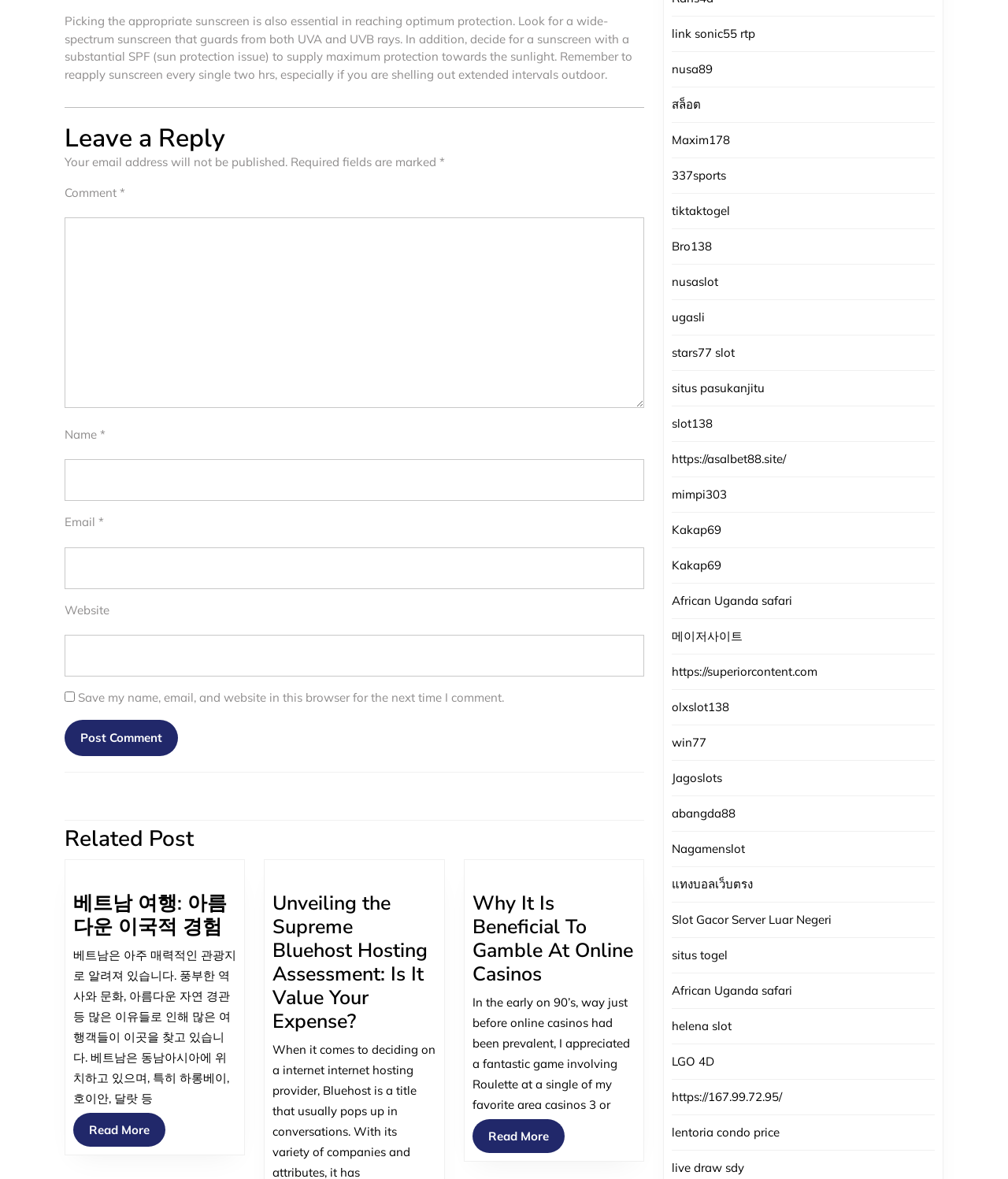How many textboxes are there in the comment section?
By examining the image, provide a one-word or phrase answer.

4